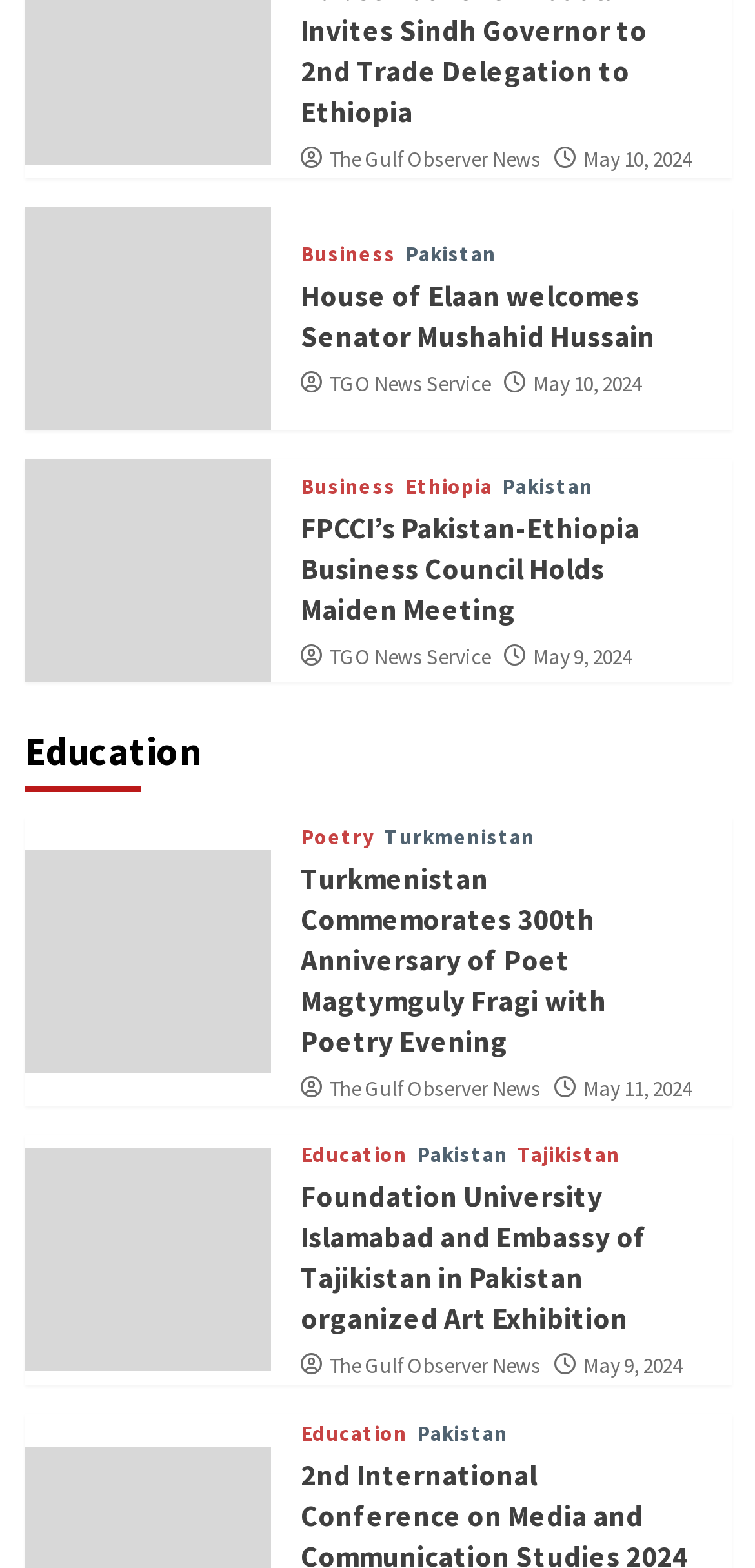How many images are on this page?
Provide a well-explained and detailed answer to the question.

I counted the number of figure elements on the page, which are associated with images. There are 4 figure elements, each containing an image, so there are 4 images on this page.